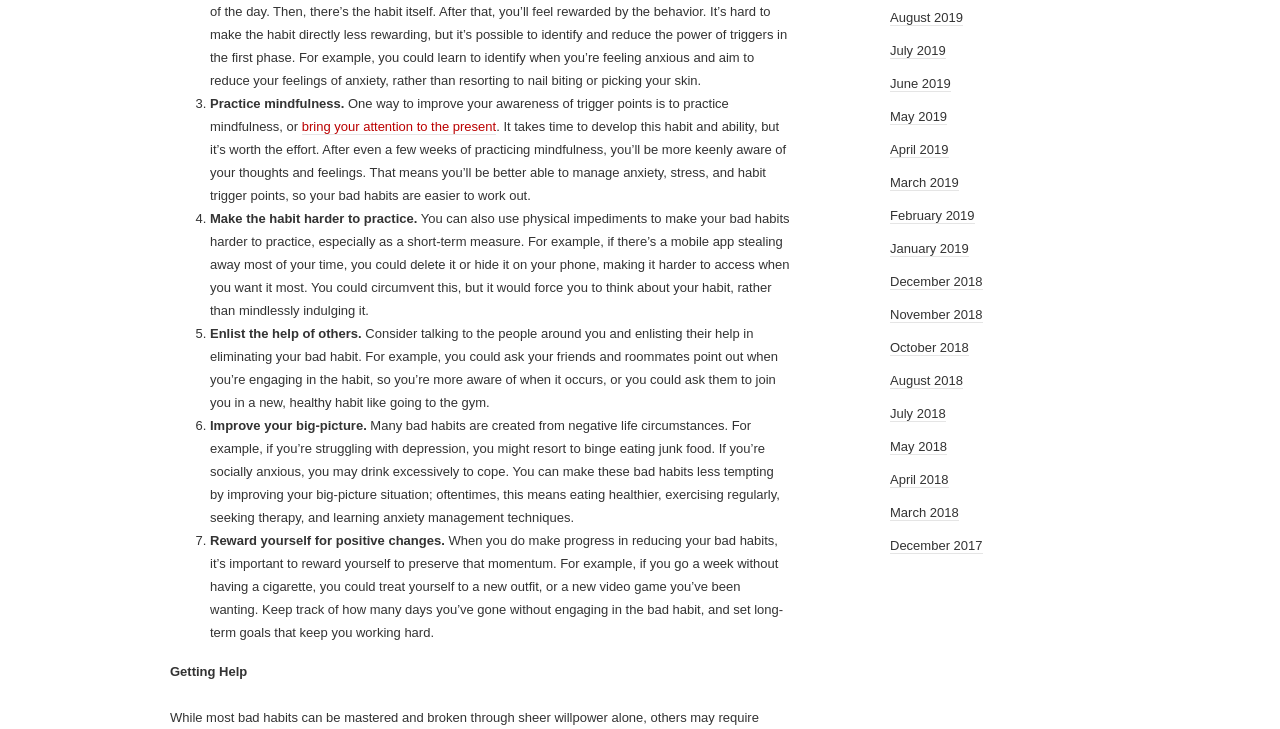Please find the bounding box coordinates of the section that needs to be clicked to achieve this instruction: "Follow the link 'August 2019'".

[0.695, 0.014, 0.752, 0.036]